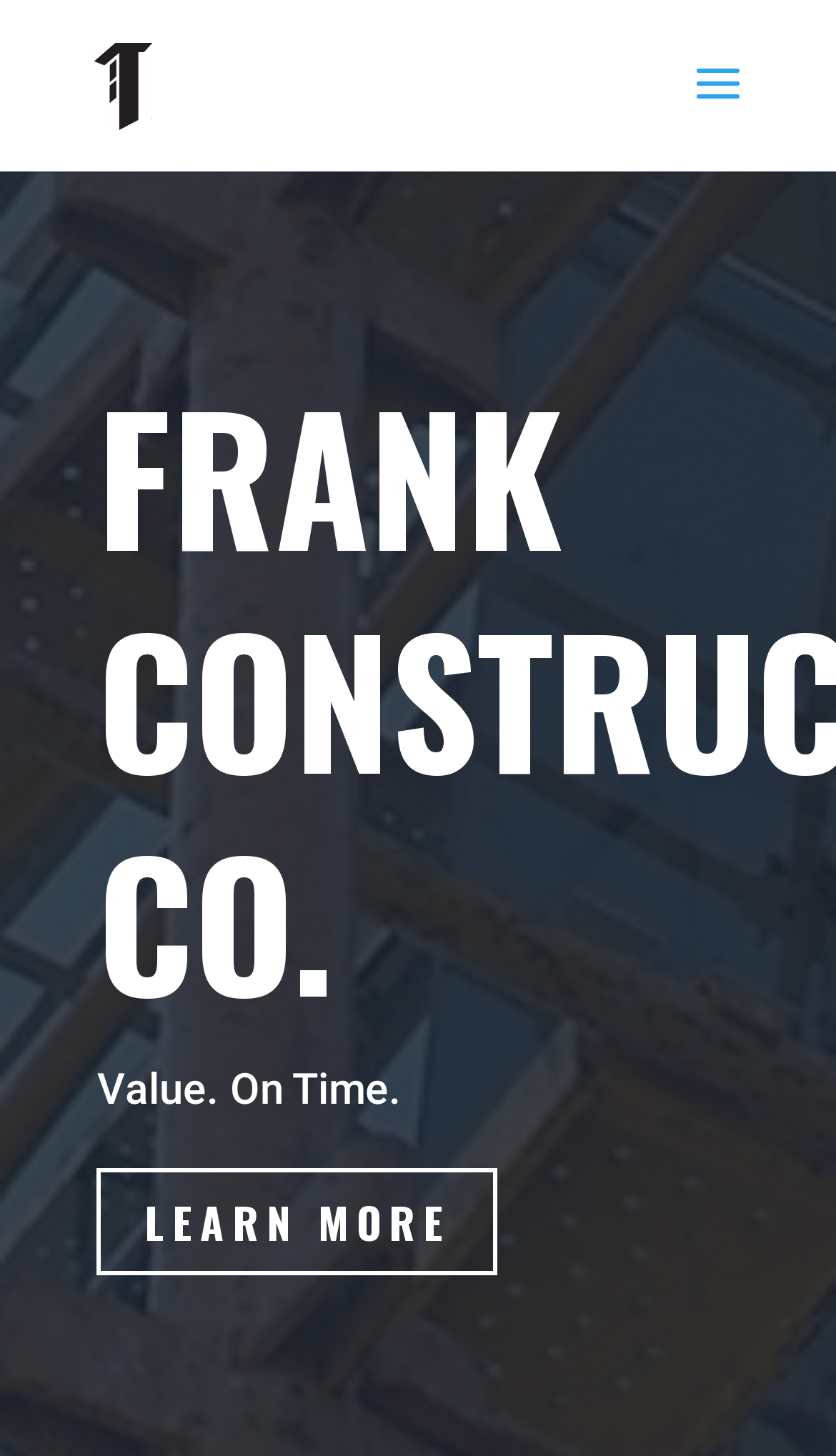Using the format (top-left x, top-left y, bottom-right x, bottom-right y), and given the element description, identify the bounding box coordinates within the screenshot: alt="Frank Construction Co."

[0.11, 0.042, 0.183, 0.07]